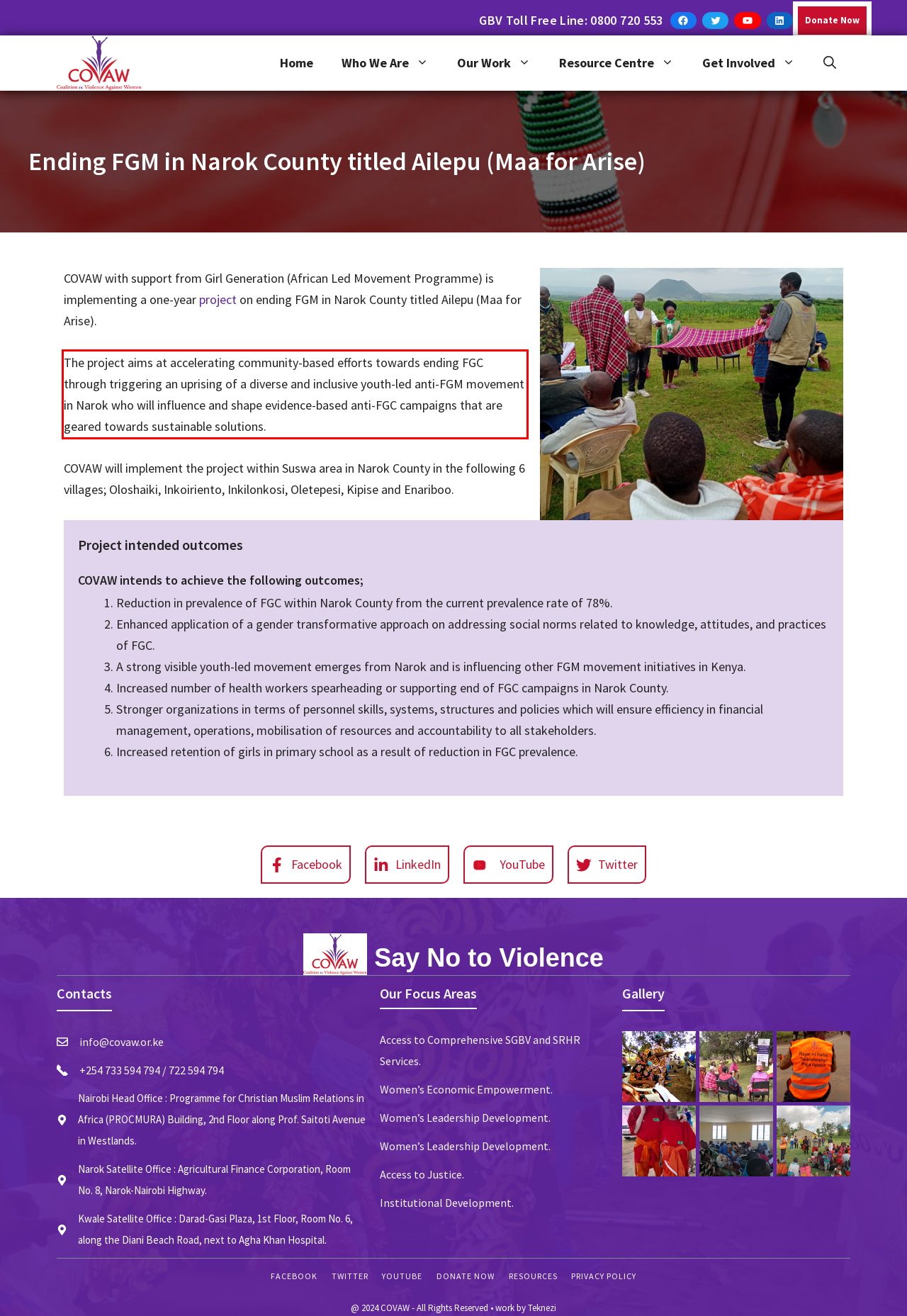With the given screenshot of a webpage, locate the red rectangle bounding box and extract the text content using OCR.

The project aims at accelerating community-based efforts towards ending FGC through triggering an uprising of a diverse and inclusive youth-led anti-FGM movement in Narok who will influence and shape evidence-based anti-FGC campaigns that are geared towards sustainable solutions.